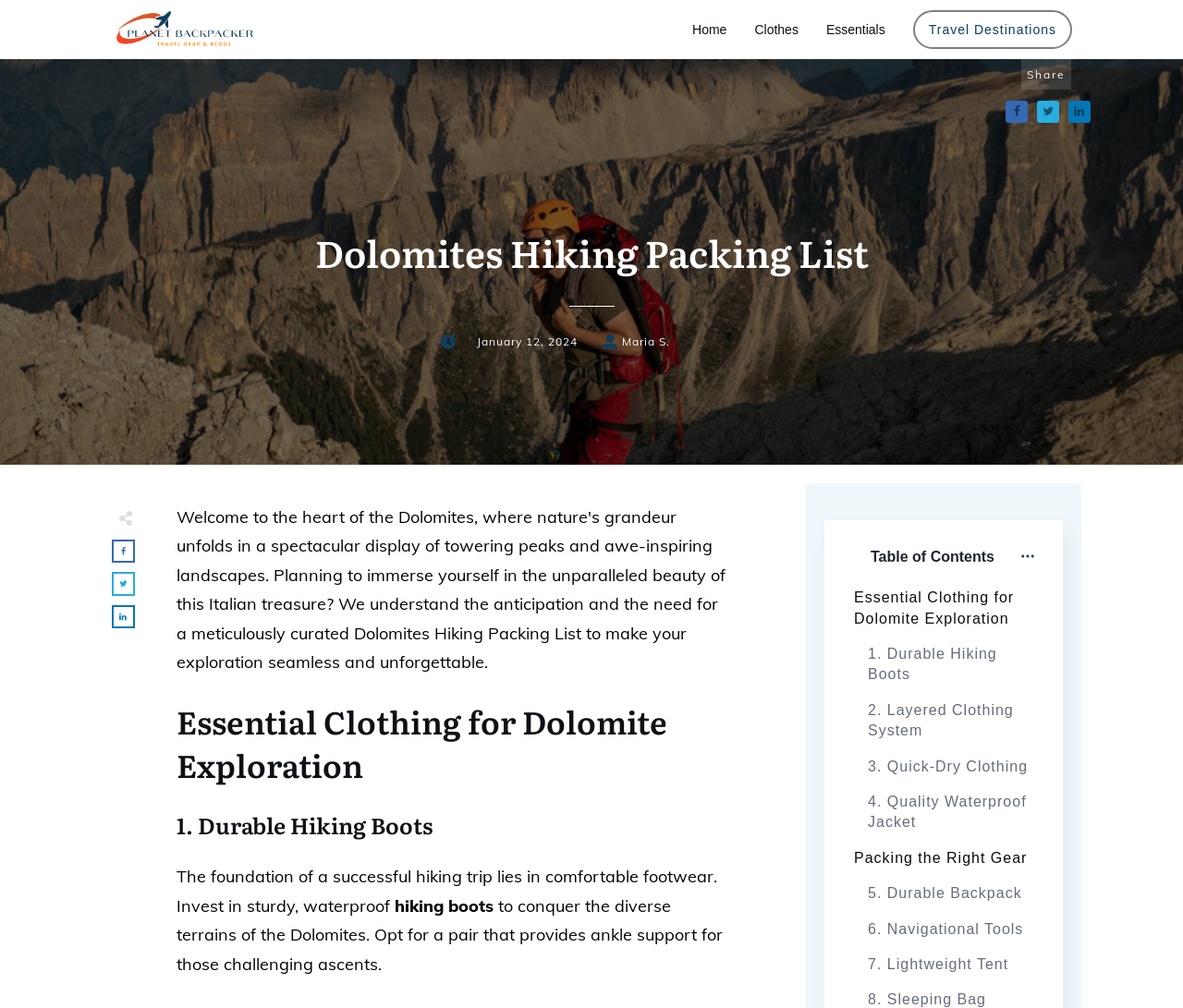Determine the bounding box coordinates of the element's region needed to click to follow the instruction: "Click the PlanetBackpacker logo". Provide these coordinates as four float numbers between 0 and 1, formatted as [left, top, right, bottom].

[0.094, 0.009, 0.219, 0.049]